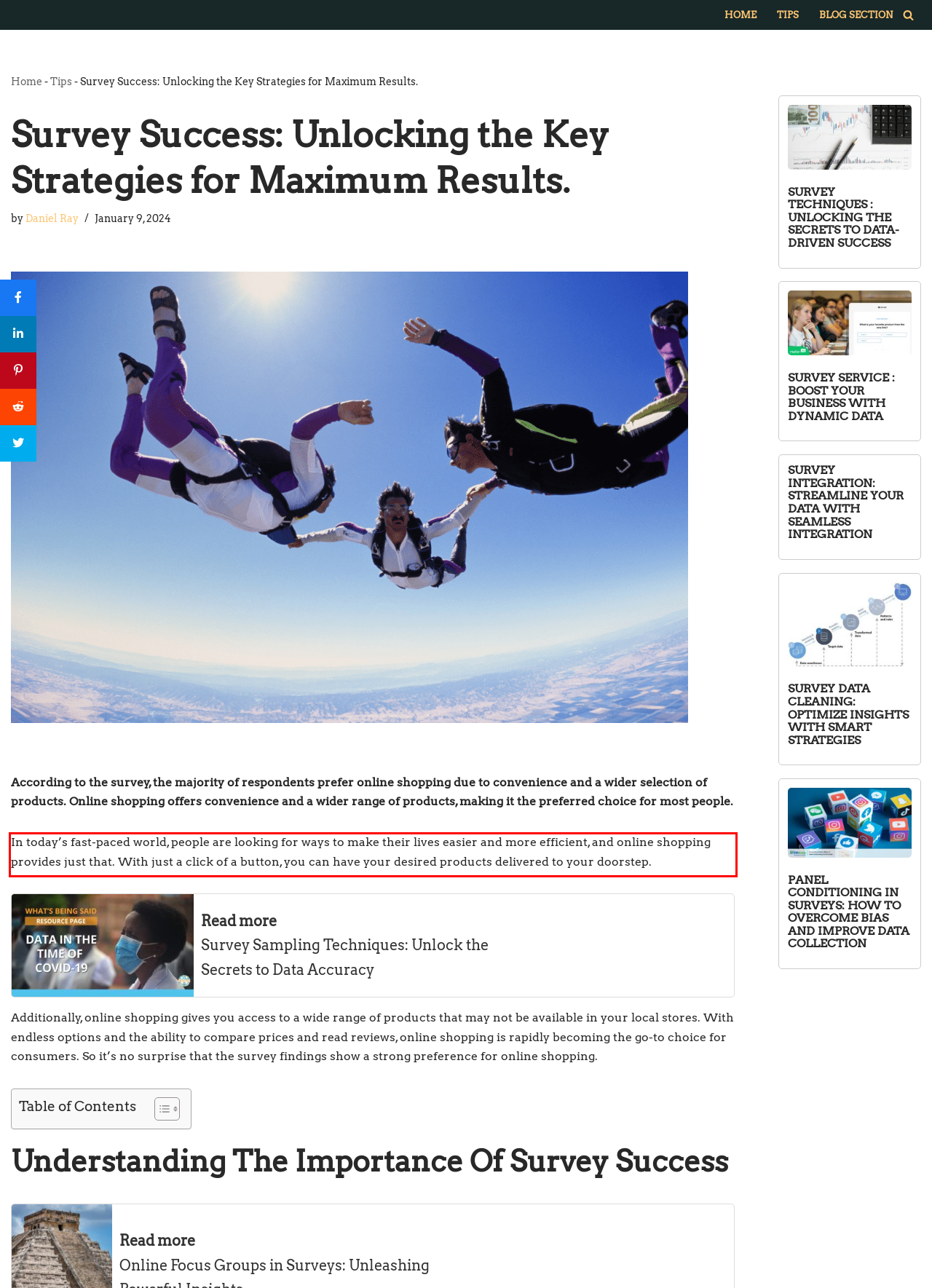Given a screenshot of a webpage, locate the red bounding box and extract the text it encloses.

In today’s fast-paced world, people are looking for ways to make their lives easier and more efficient, and online shopping provides just that. With just a click of a button, you can have your desired products delivered to your doorstep.